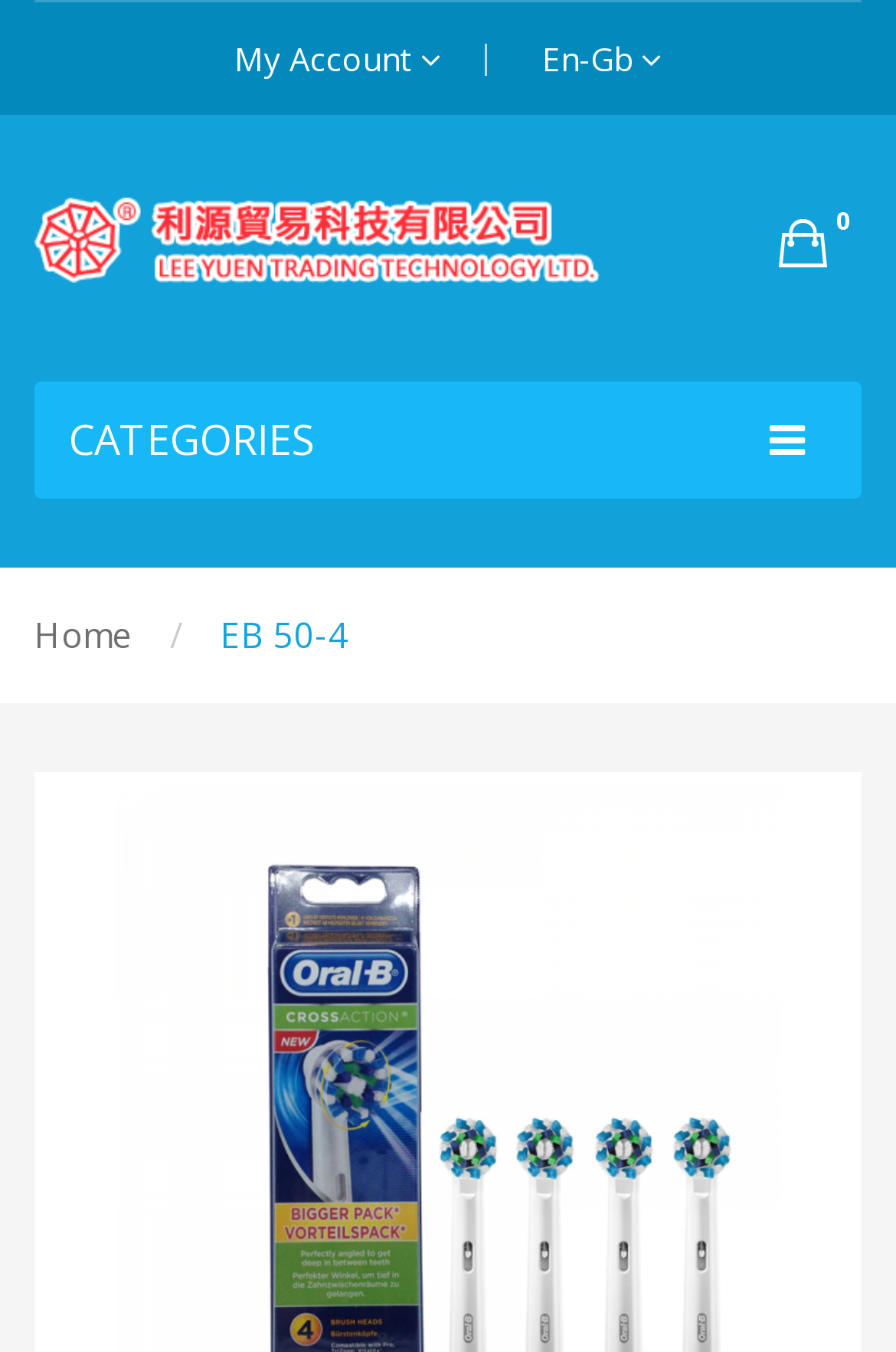Please identify the coordinates of the bounding box that should be clicked to fulfill this instruction: "View categories".

[0.077, 0.303, 0.351, 0.344]